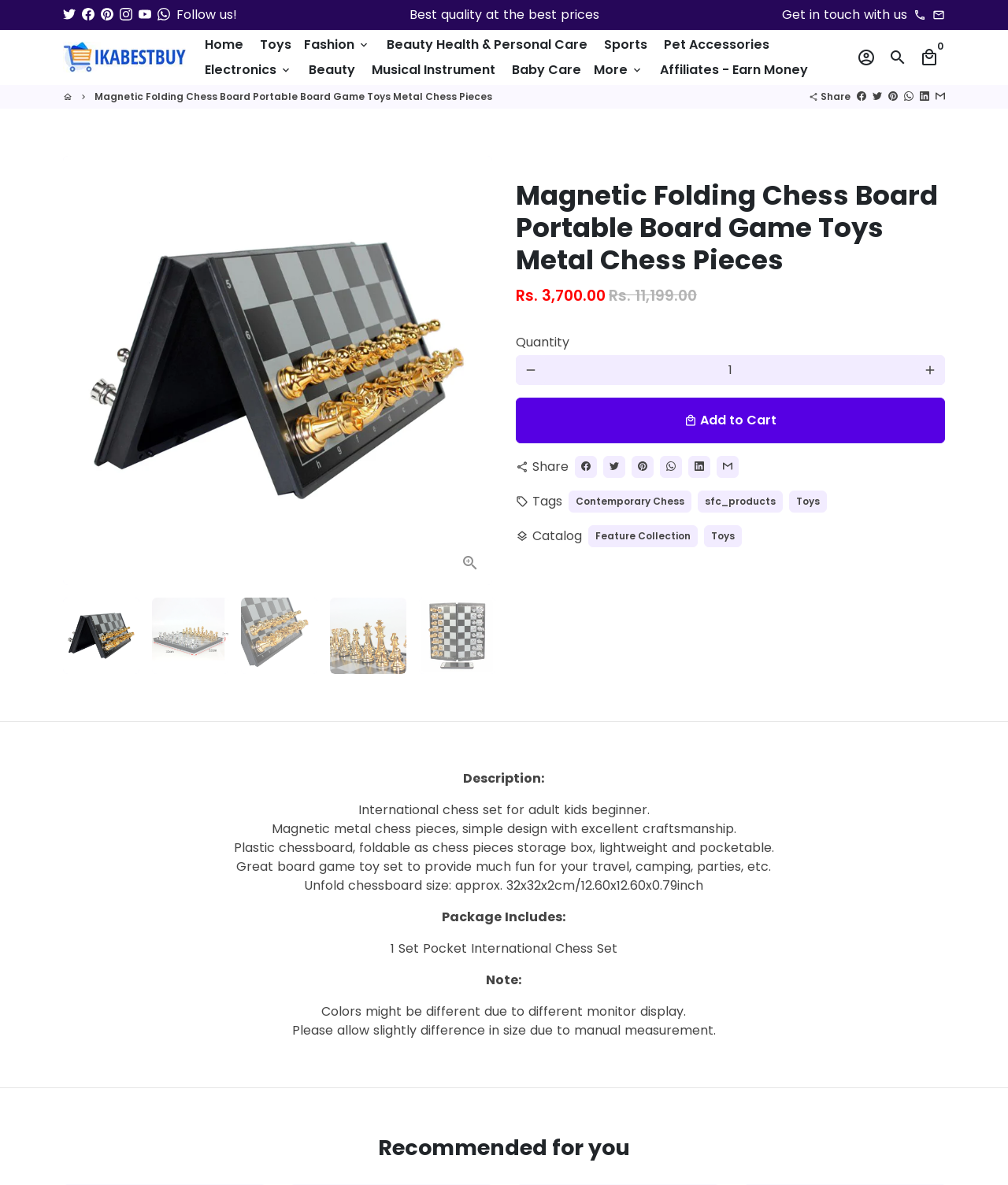Kindly respond to the following question with a single word or a brief phrase: 
How many images are available for the product?

5